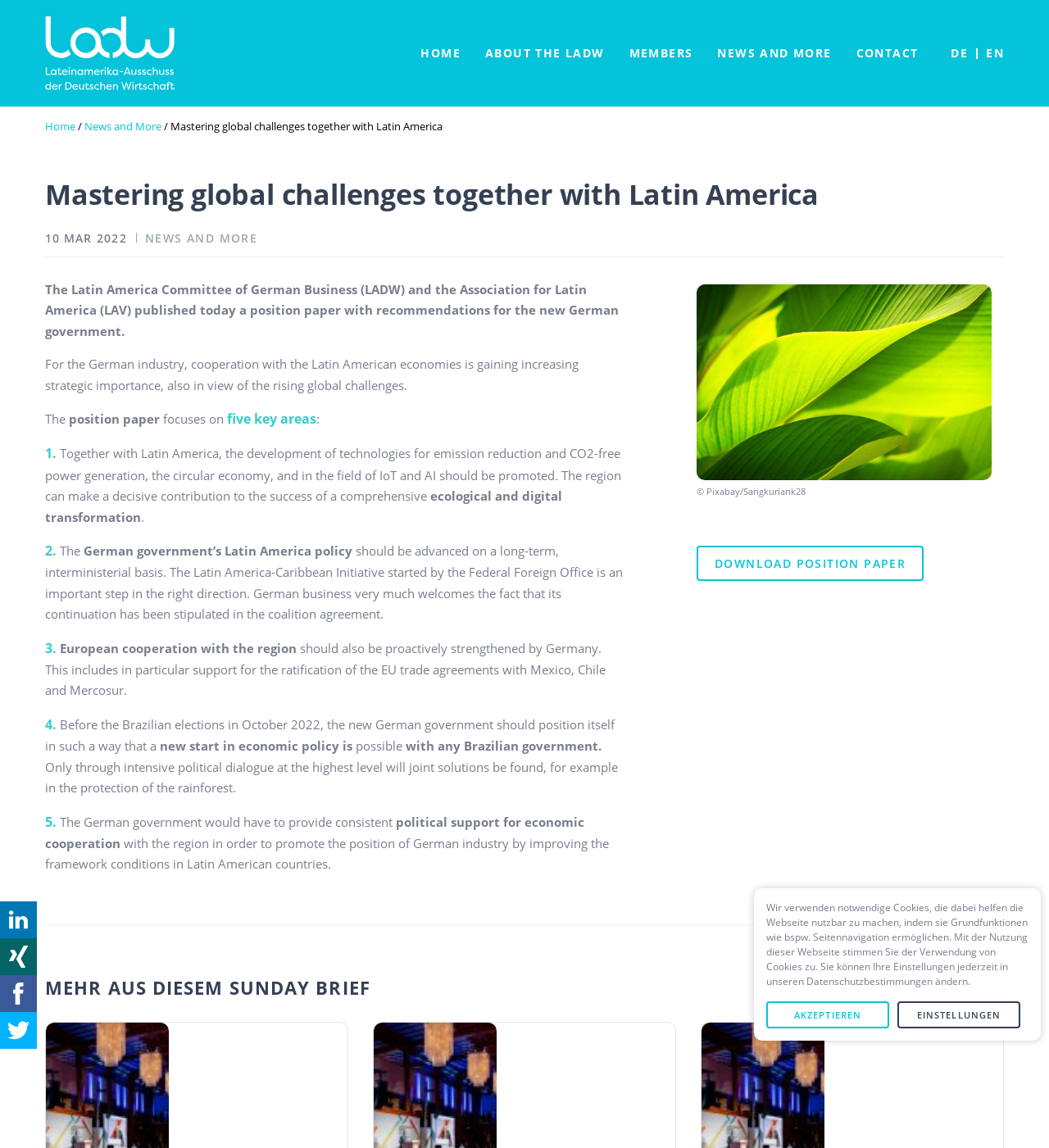Pinpoint the bounding box coordinates of the clickable area needed to execute the instruction: "Click the 'DOWNLOAD POSITION PAPER' button". The coordinates should be specified as four float numbers between 0 and 1, i.e., [left, top, right, bottom].

[0.664, 0.475, 0.881, 0.506]